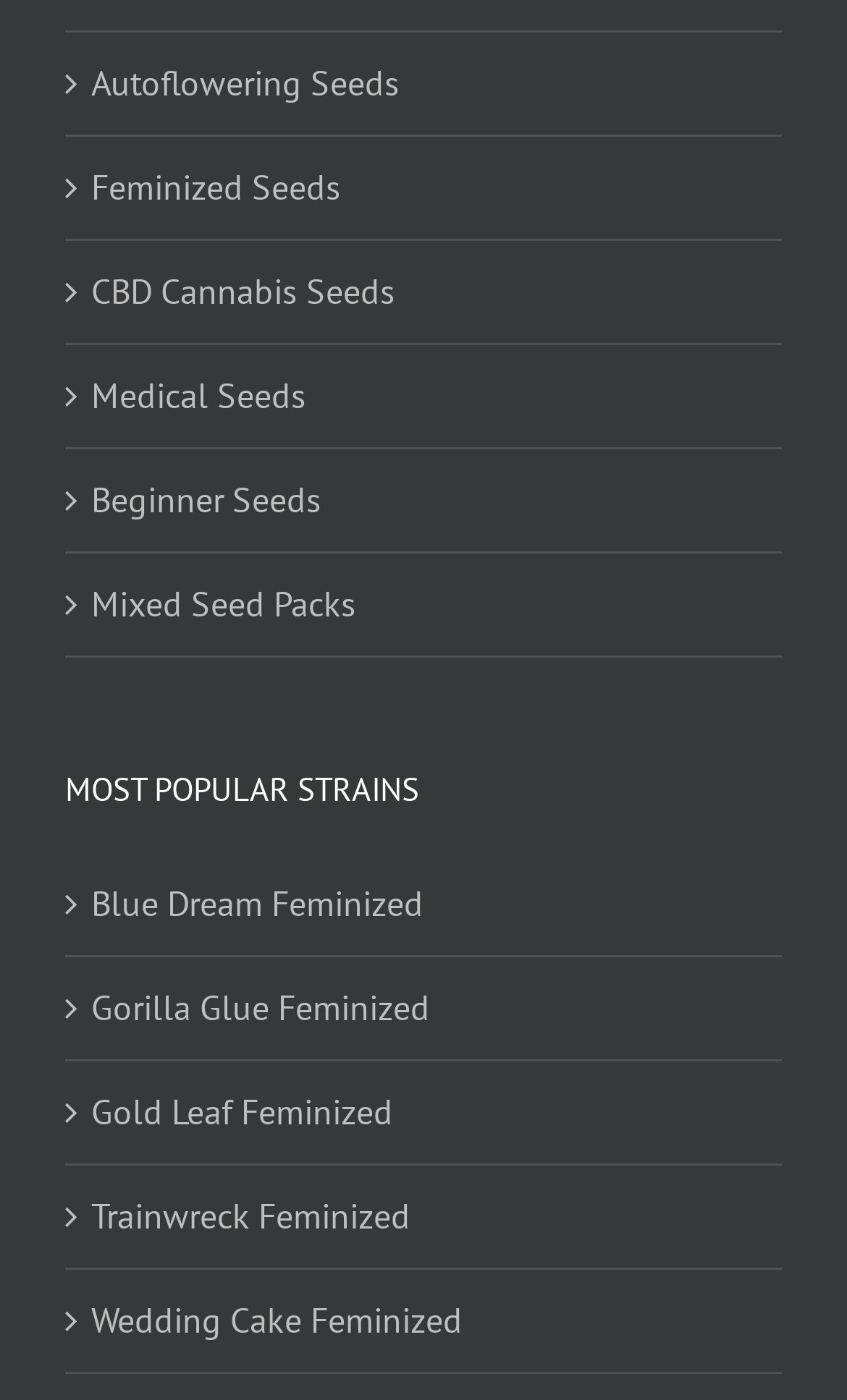Can you find the bounding box coordinates of the area I should click to execute the following instruction: "Browse Autoflowering Seeds"?

[0.108, 0.038, 0.897, 0.08]